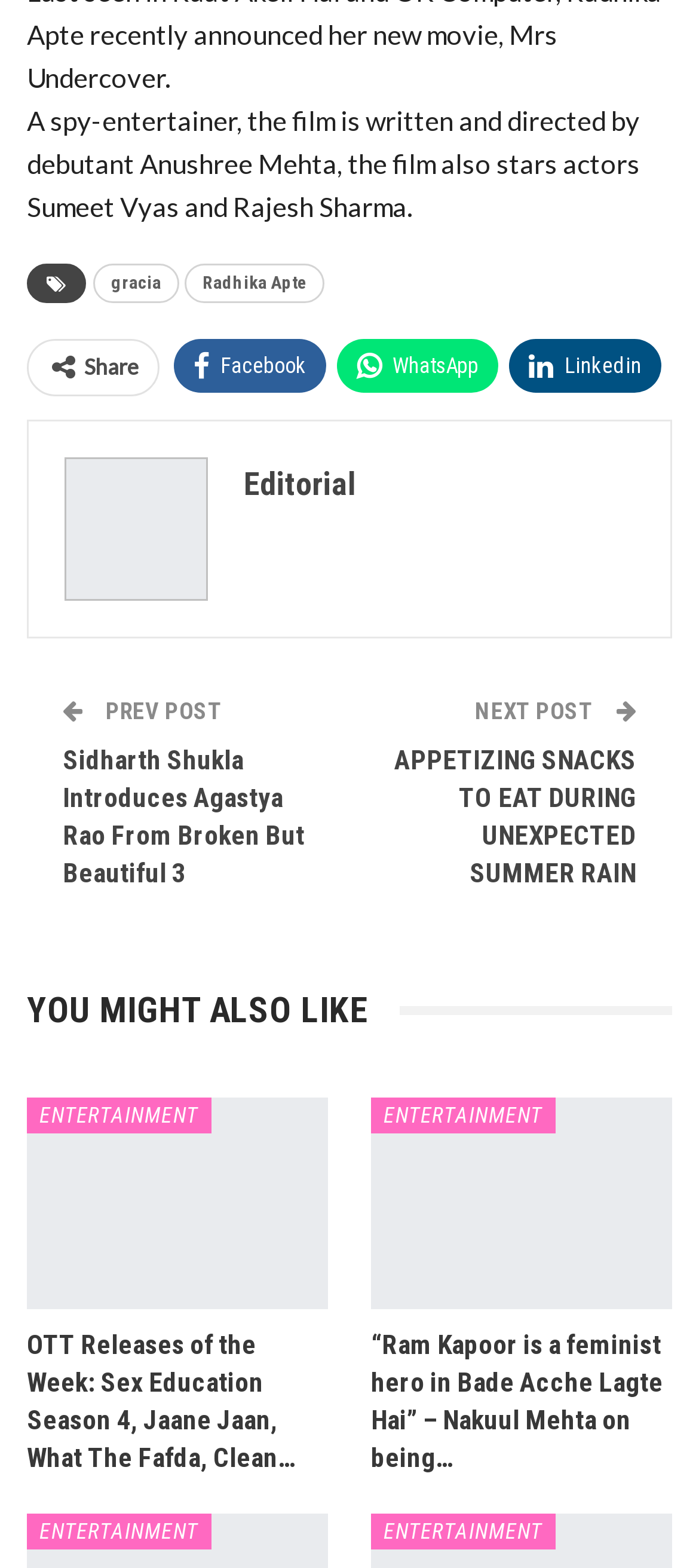Please identify the bounding box coordinates of the clickable element to fulfill the following instruction: "Read more from the author". The coordinates should be four float numbers between 0 and 1, i.e., [left, top, right, bottom].

[0.571, 0.625, 0.892, 0.664]